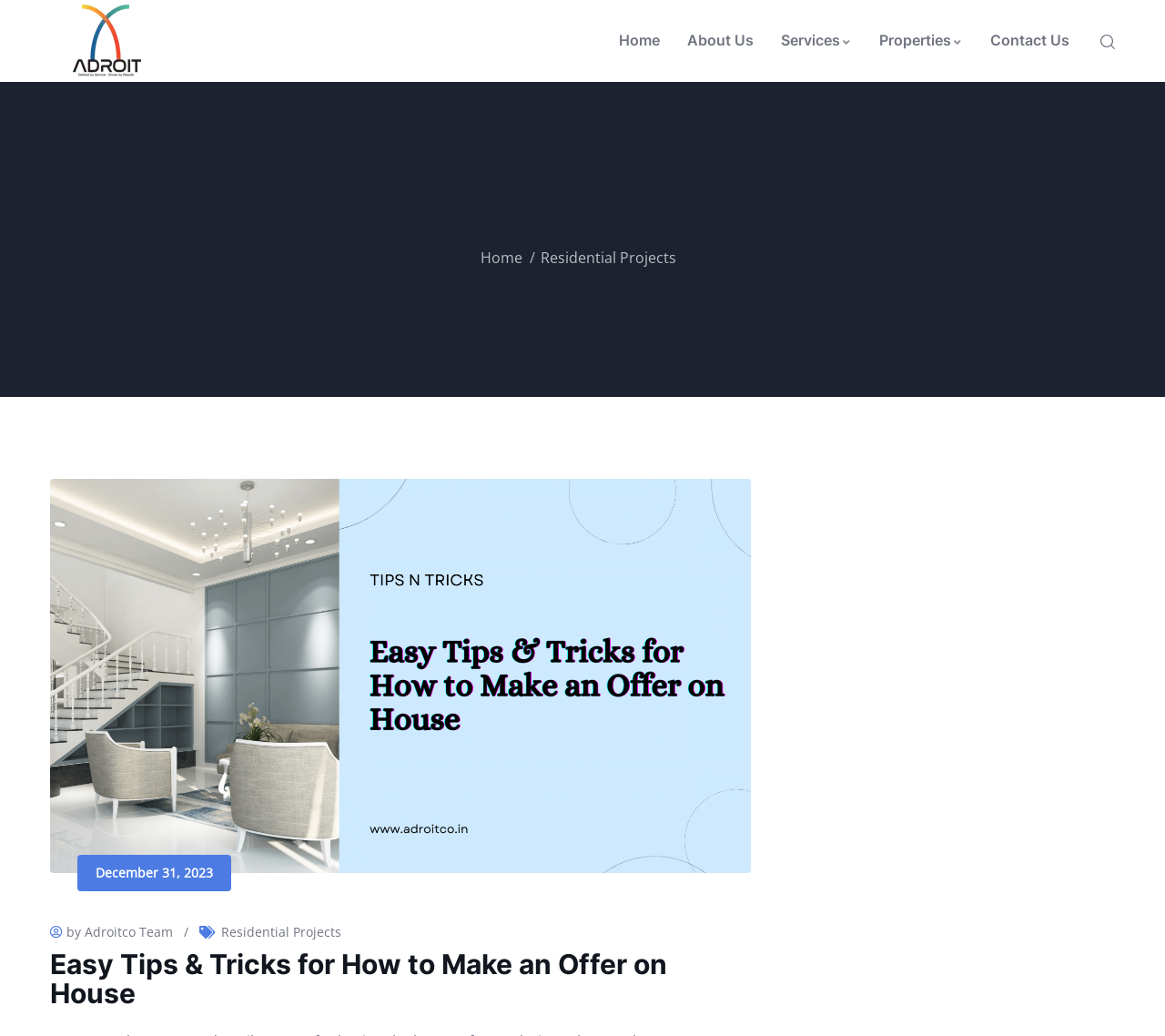What is the date mentioned on the webpage?
Using the image, respond with a single word or phrase.

December 31, 2023